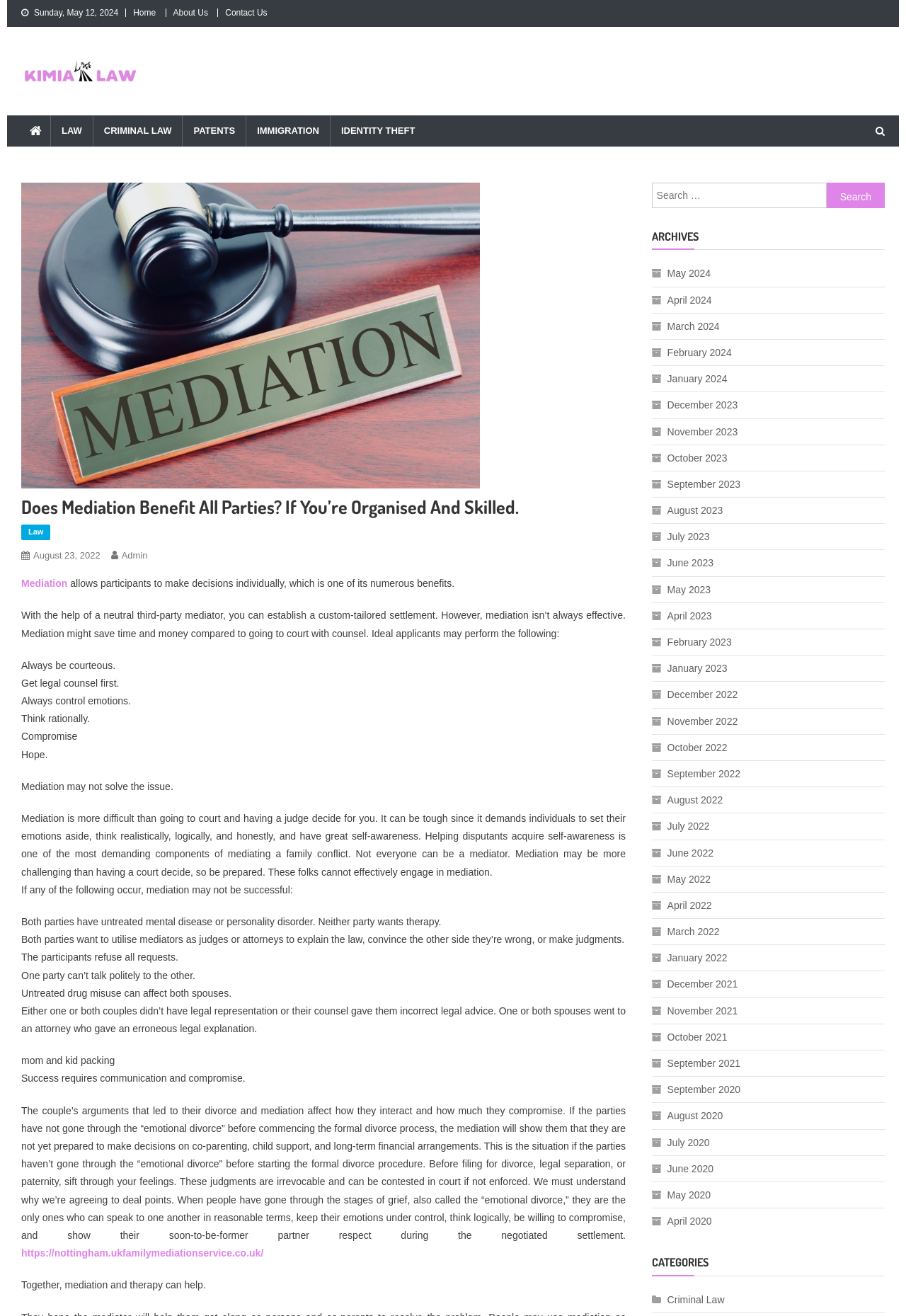Give a detailed account of the webpage.

This webpage is about mediation and its benefits, specifically in the context of family conflicts and divorce. At the top of the page, there is a navigation menu with links to "Home", "About Us", "Contact Us", and the law firm's logo, "Kimia Law". Below the navigation menu, there is a heading that reads "Does Mediation Benefit All Parties? If You’re Organised And Skilled." 

The main content of the page is divided into several sections. The first section explains the benefits of mediation, including allowing participants to make decisions individually and establishing a custom-tailored settlement. The text also notes that mediation isn't always effective and may not be suitable for everyone.

The next section provides tips for ideal applicants, such as being courteous, getting legal counsel first, controlling emotions, thinking rationally, compromising, and having hope. 

The following section discusses the challenges of mediation, including the need for self-awareness, and lists scenarios where mediation may not be successful, such as when both parties have untreated mental health issues or refuse to compromise.

The page also features a section on the importance of communication and compromise in mediation, and how the couple's arguments and emotional state can affect the mediation process.

At the bottom of the page, there is a search bar and a list of archives, with links to previous months and years. There are also several links to related topics, such as law, criminal law, patents, immigration, and identity theft.